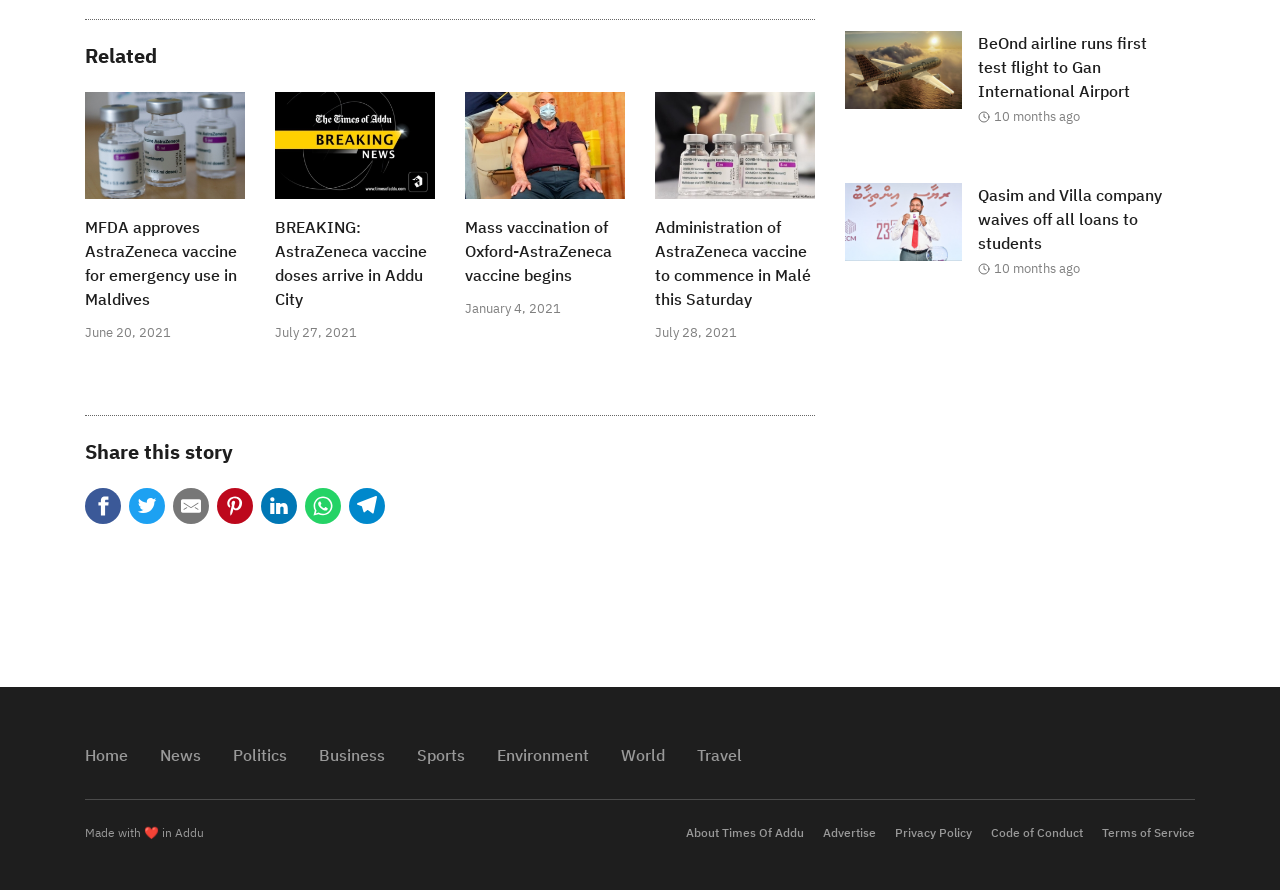Based on the description "Code of Conduct", find the bounding box of the specified UI element.

[0.774, 0.927, 0.846, 0.944]